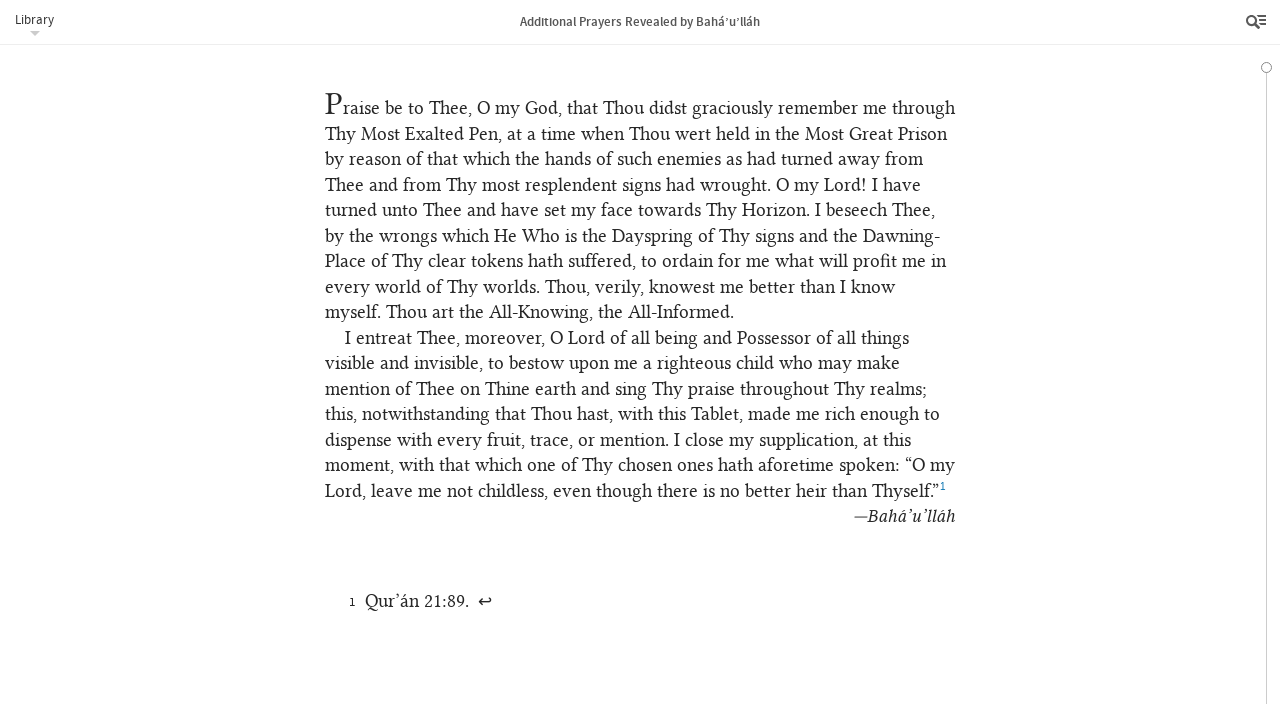Please identify the primary heading of the webpage and give its text content.

Additional Prayers Revealed by Bahá’u’lláh